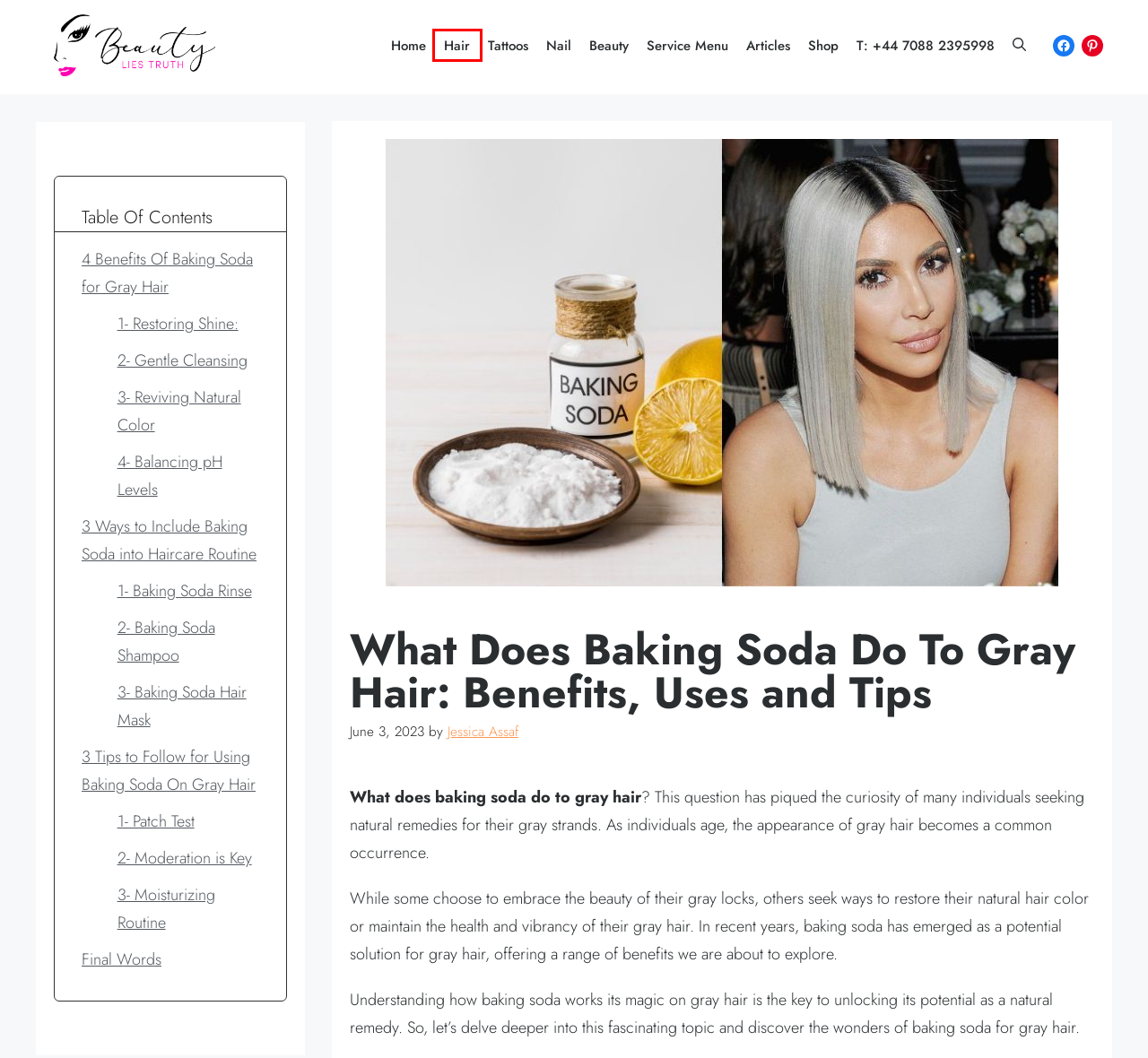Observe the webpage screenshot and focus on the red bounding box surrounding a UI element. Choose the most appropriate webpage description that corresponds to the new webpage after clicking the element in the bounding box. Here are the candidates:
A. Nails Arts at BeautyLiesTruth - Beauty Lies Truth Saloon
B. Articles - Beauty Lies Truth Saloon
C. Tattoos Concepts at BeautyLiesTruth - Beauty Lies Truth Saloon
D. A Confidence-Boosting Solution for Hair Loss and Thinning Hair
E. Beauty Lies Truth Saloon - Beauty Industry Needs a Makeover
F. Hair Concepts at BeautyLiesTruth Salon - Beauty Lies Truth Saloon
G. Beauty Makeup Concepts at BeautyLiesTruth - Beauty Lies Truth Saloon
H. Jessica Assaf, Author at Beauty Lies Truth Saloon

F